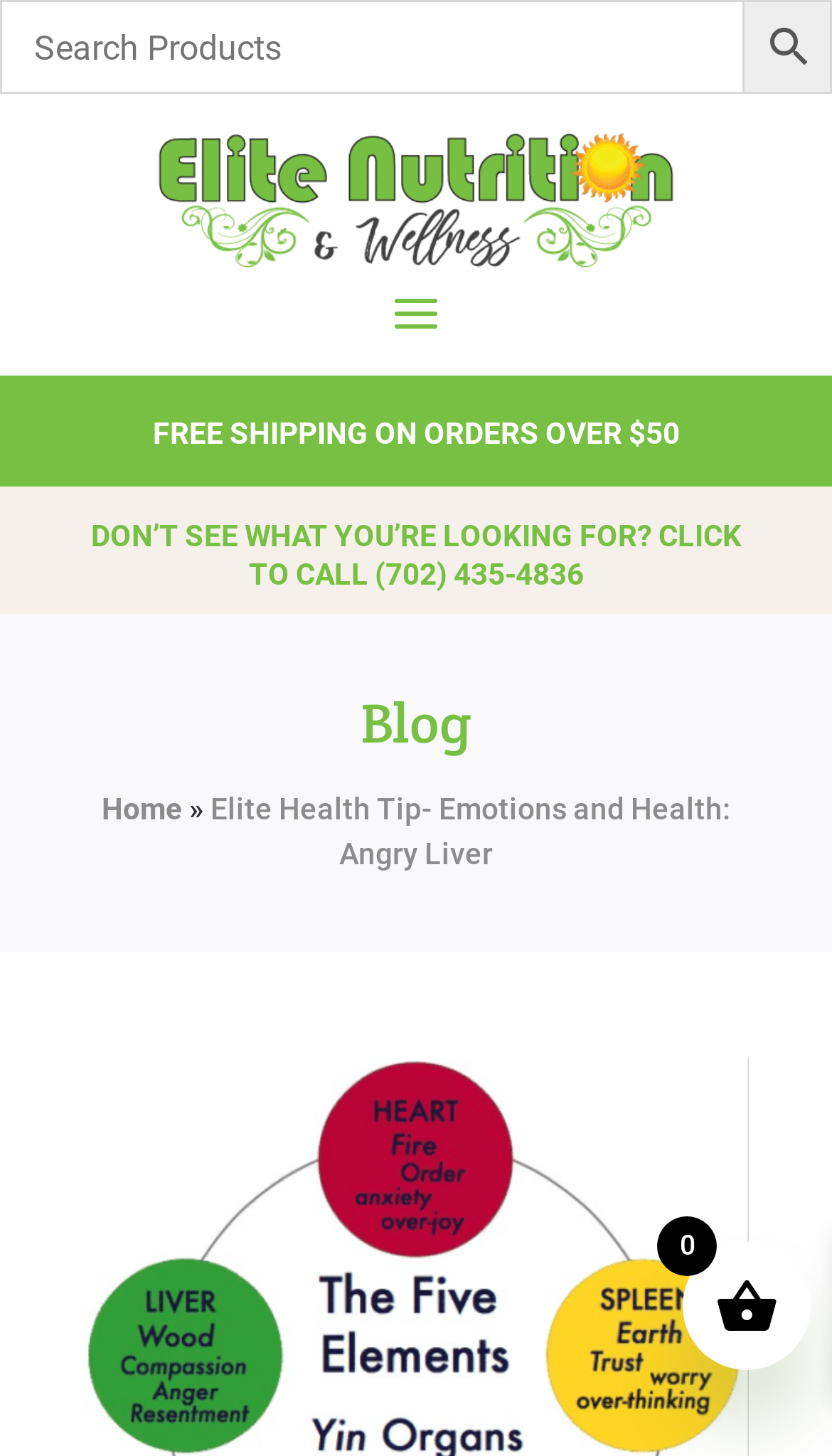Predict the bounding box of the UI element that fits this description: "alt="Elite Nutrition Header Logo"".

[0.184, 0.086, 0.816, 0.19]